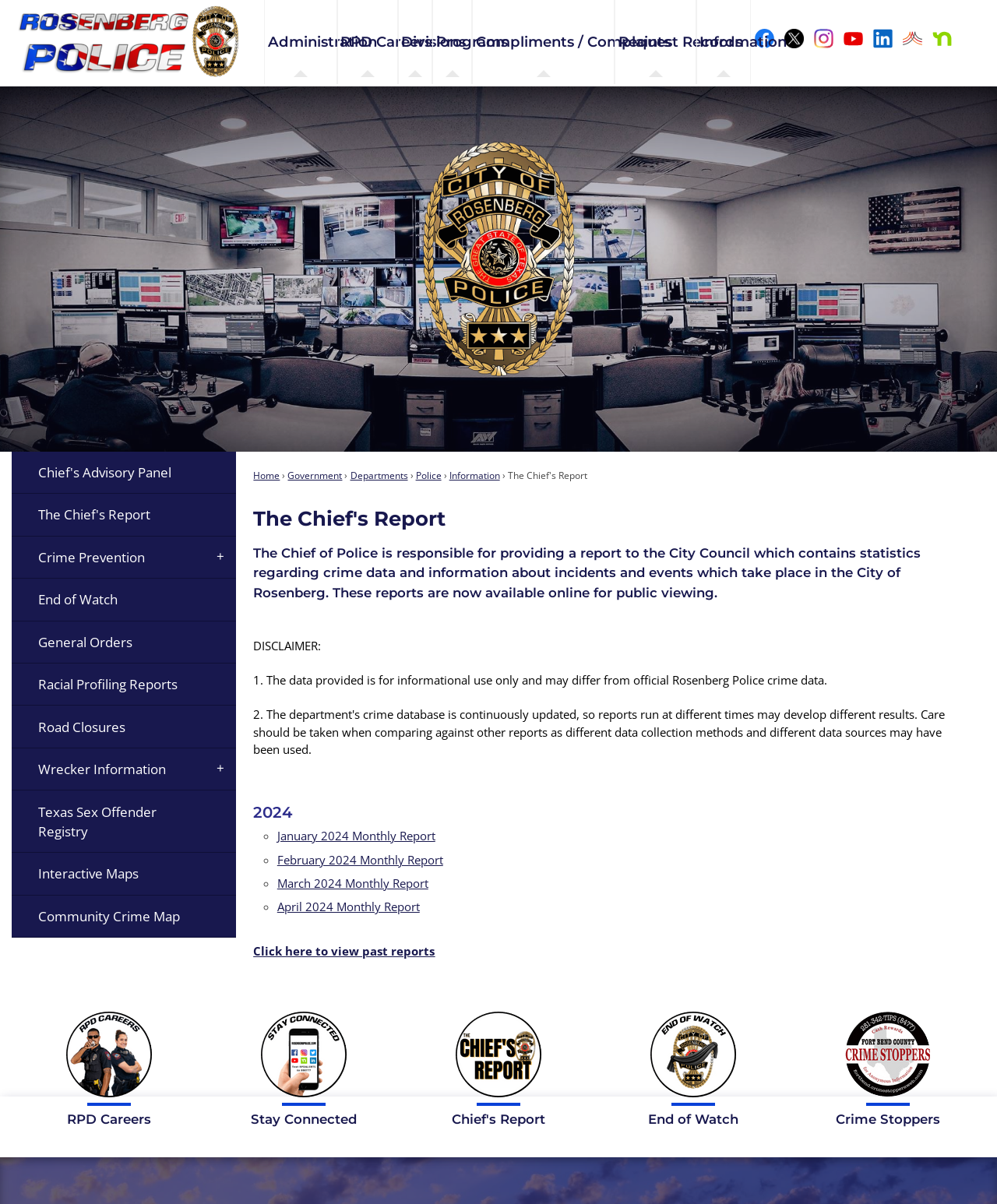Identify the bounding box coordinates for the UI element described as follows: "Texas Sex Offender Registry". Ensure the coordinates are four float numbers between 0 and 1, formatted as [left, top, right, bottom].

[0.012, 0.657, 0.236, 0.708]